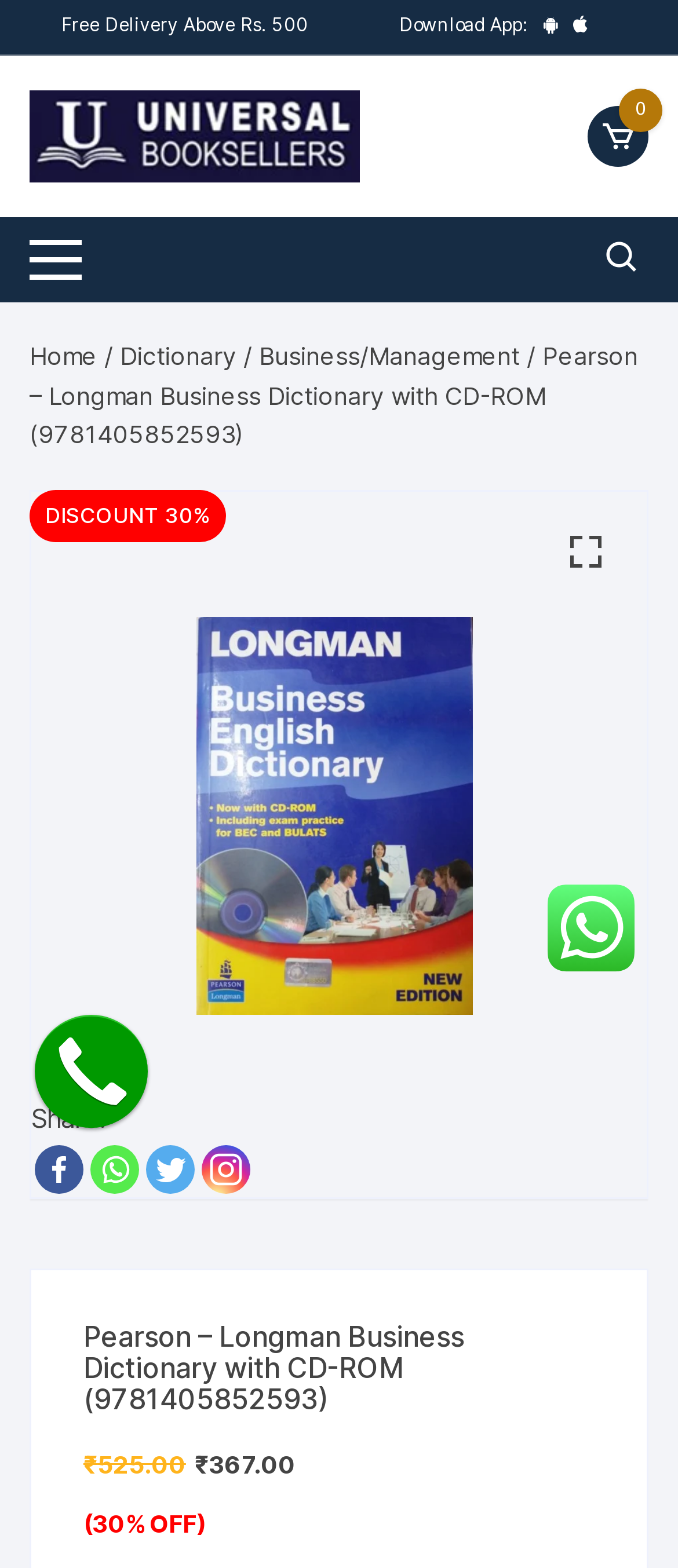What is the price of the book?
Using the information from the image, give a concise answer in one word or a short phrase.

₹367.00